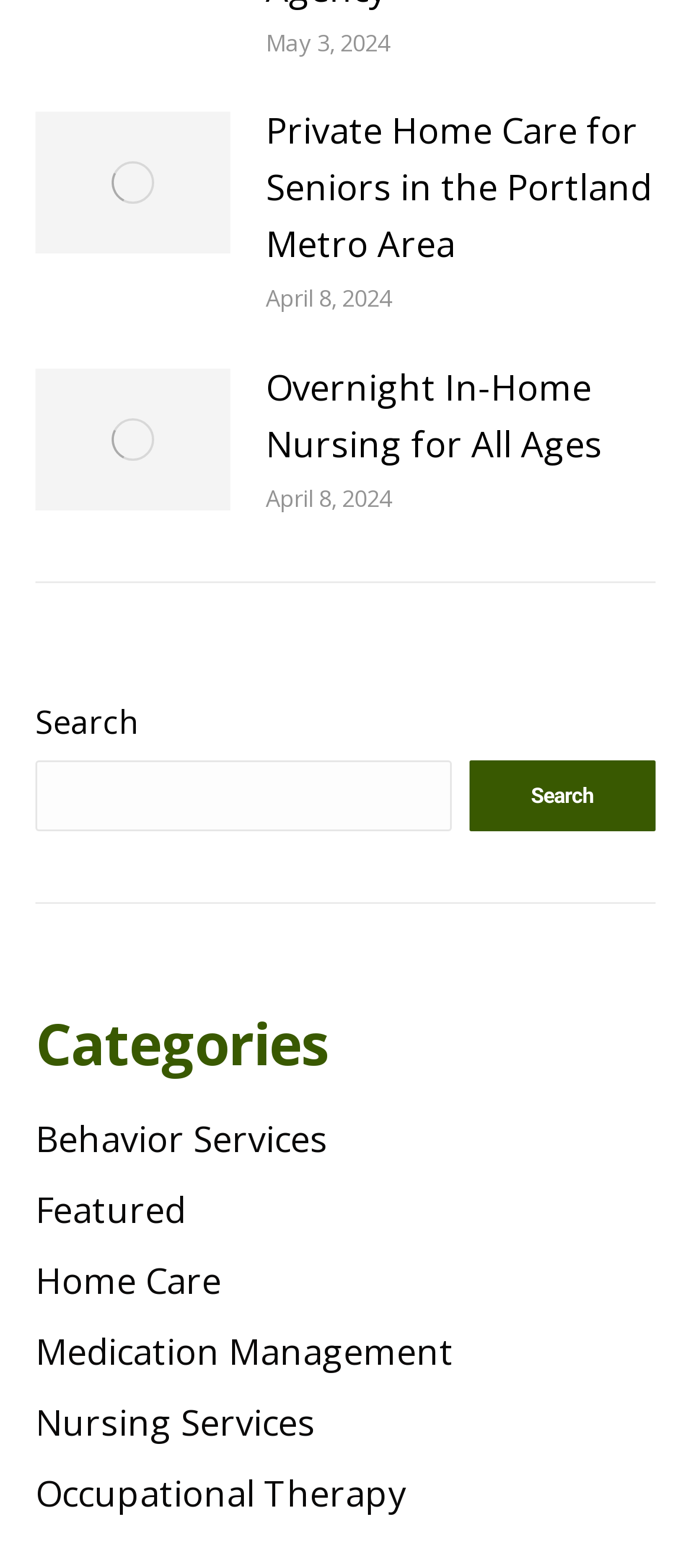What is the text of the first link under the 'Categories' heading?
Based on the image, give a one-word or short phrase answer.

Behavior Services